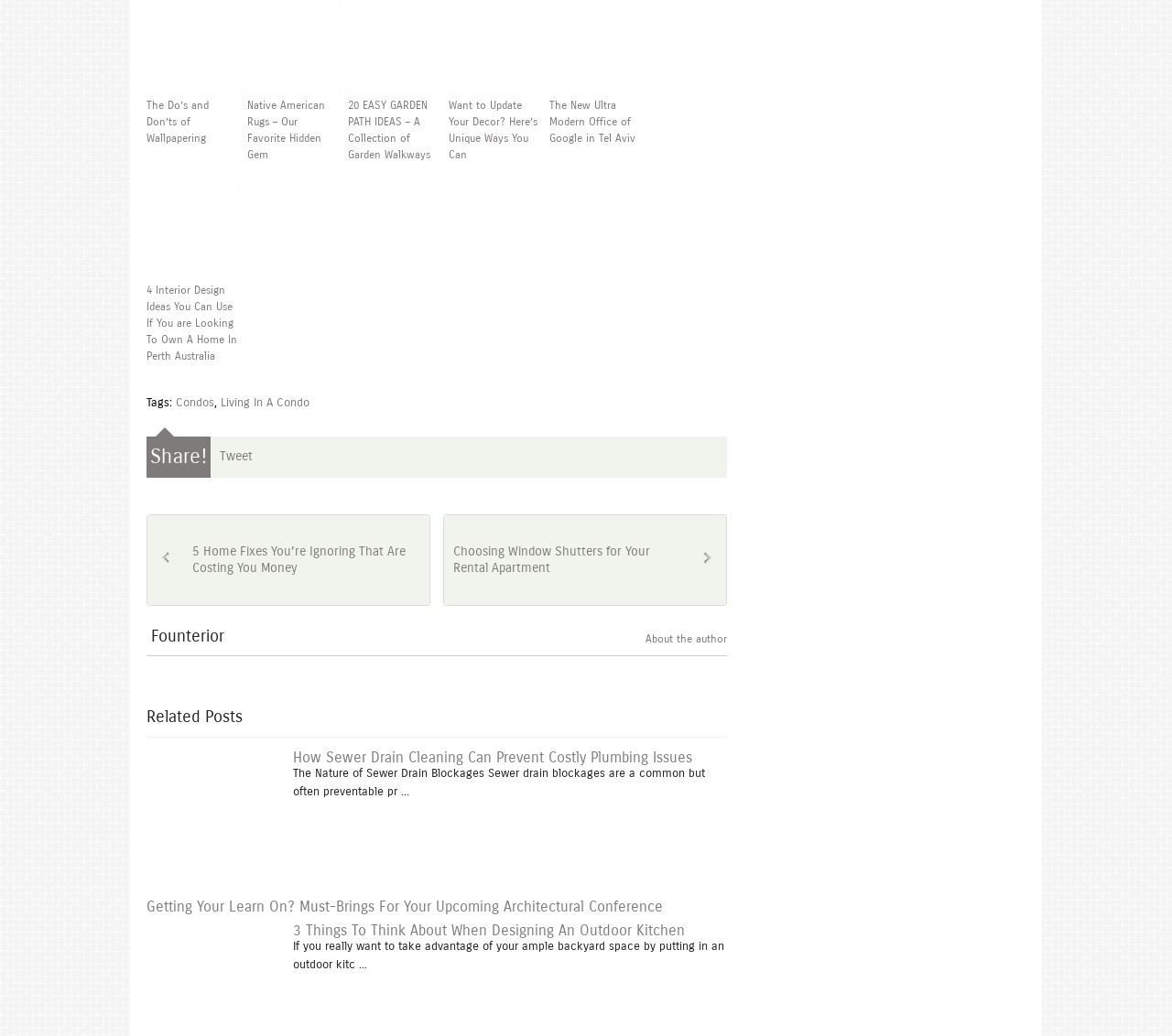What type of content is presented in the 'Related Posts' section? Using the information from the screenshot, answer with a single word or phrase.

Articles about home decor and design